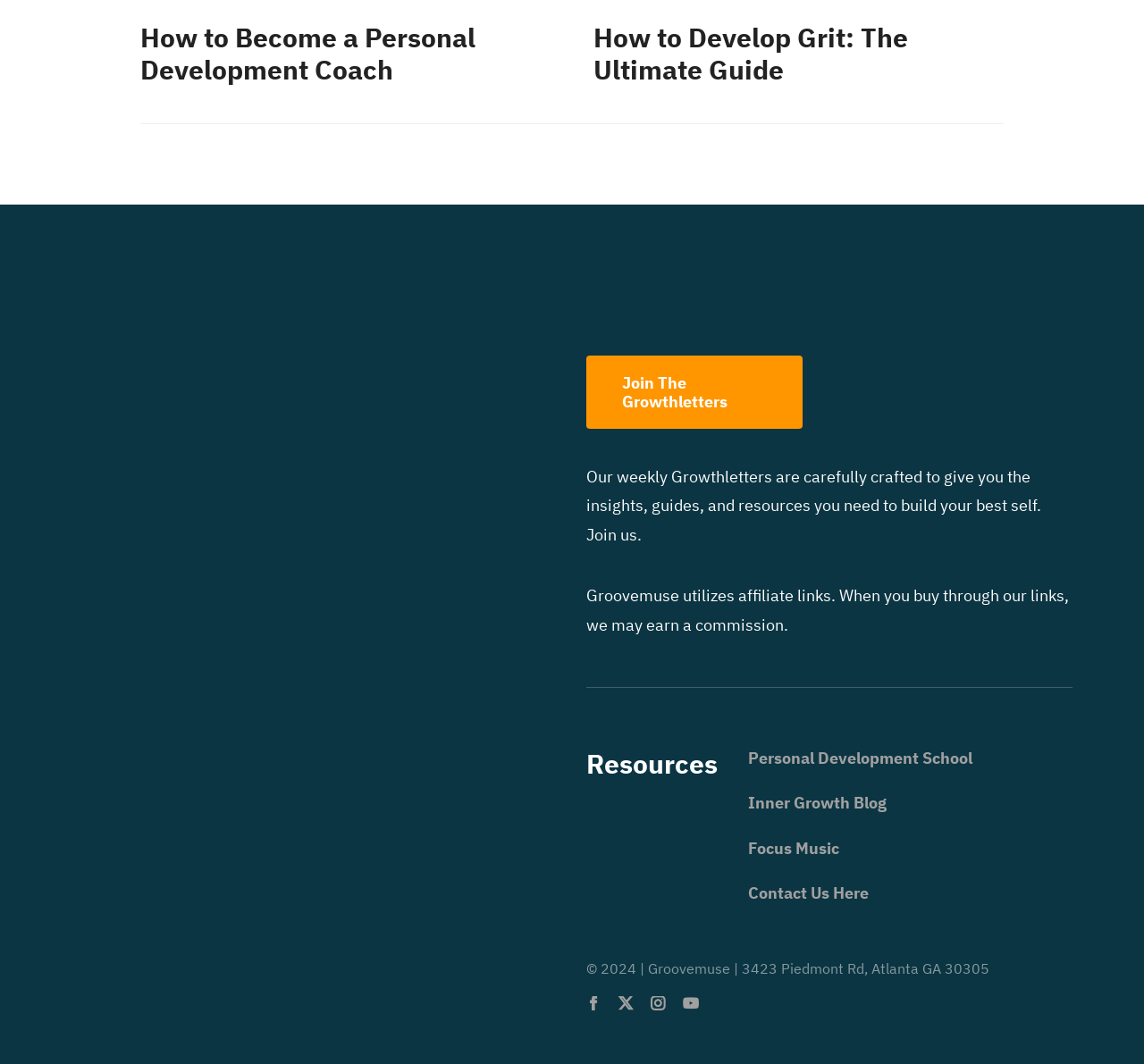How many social media links are available?
Answer the question with a detailed explanation, including all necessary information.

There are four social media links at the bottom of the webpage, which are facebook, twitter, instagram, and youtube.